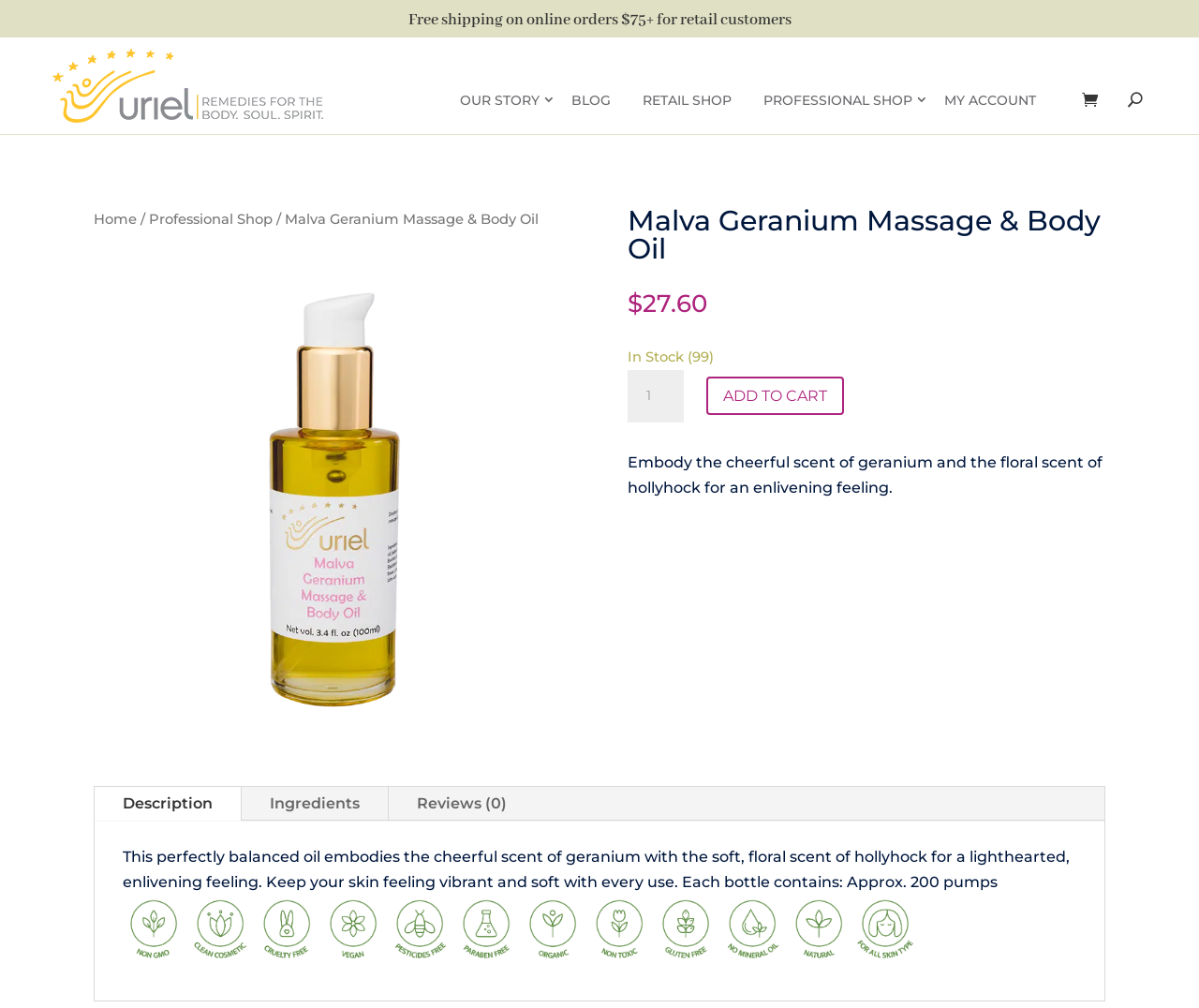Give a short answer to this question using one word or a phrase:
How many pumps are in each bottle of the product?

Approx. 200